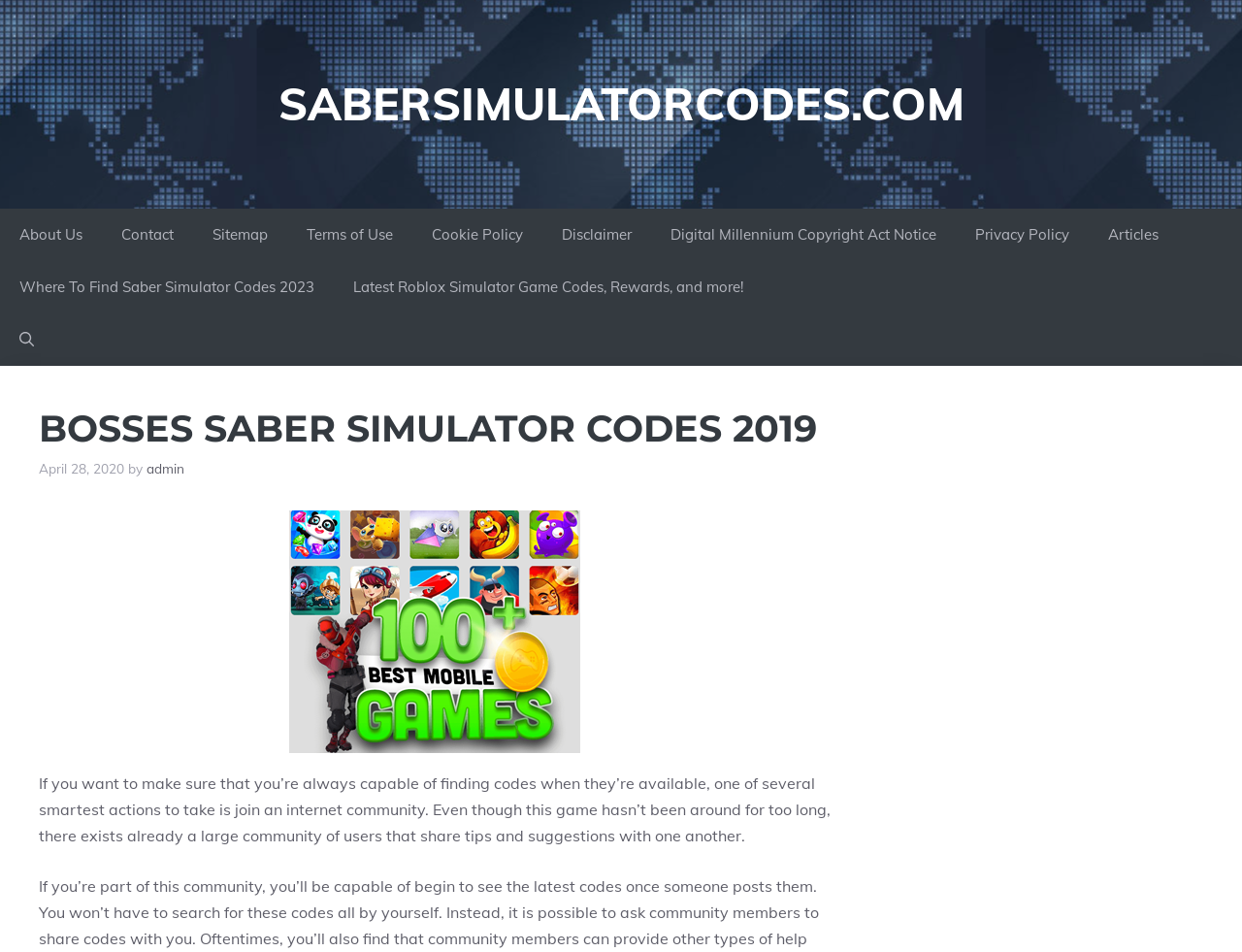Who is the author of the article?
Using the image, answer in one word or phrase.

admin